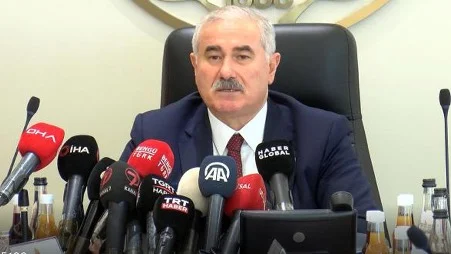What is the significance of the event?
Look at the image and respond with a single word or a short phrase.

High stakes discussion